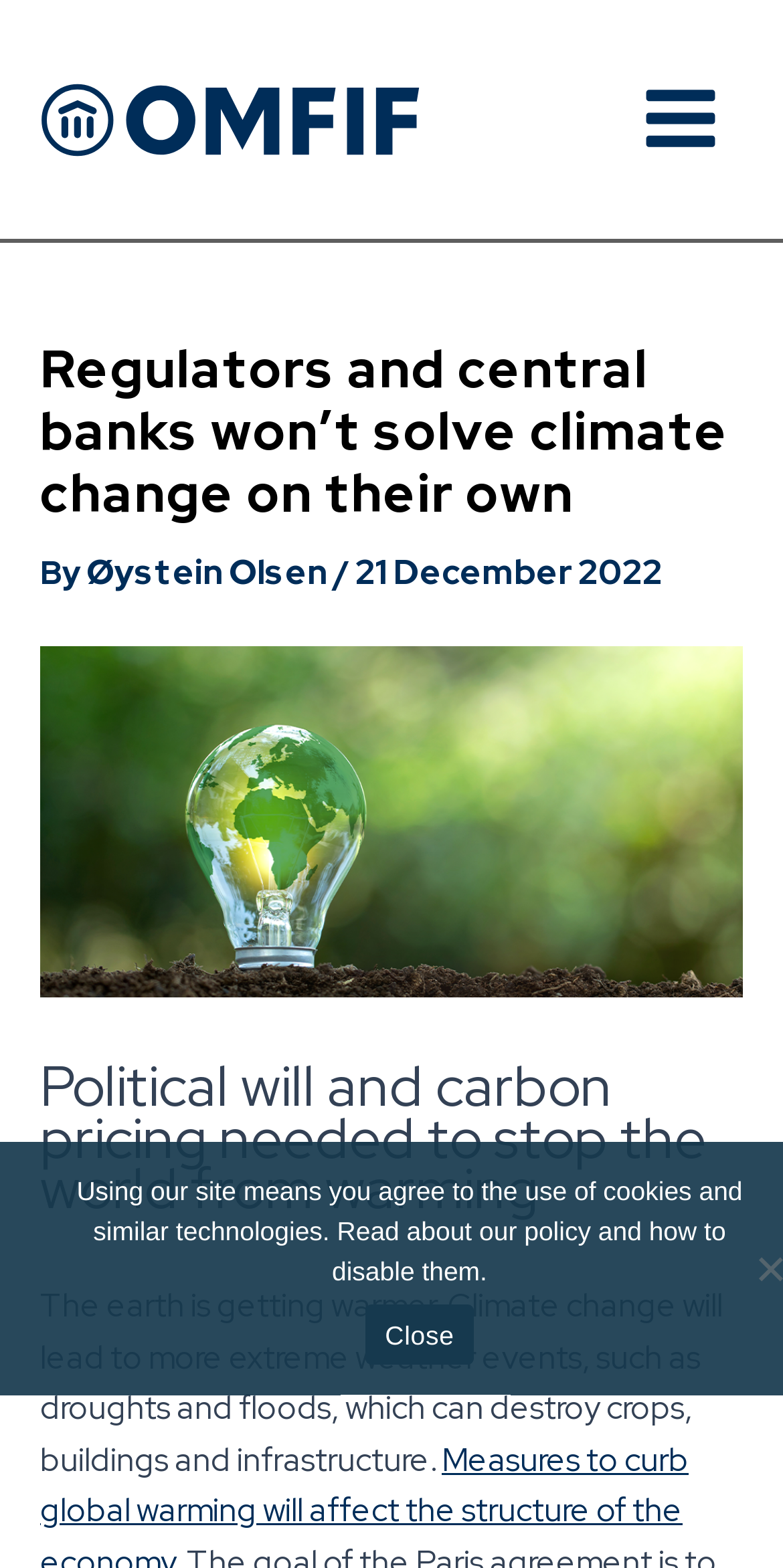Respond with a single word or phrase to the following question:
What is the topic of the article?

Climate change